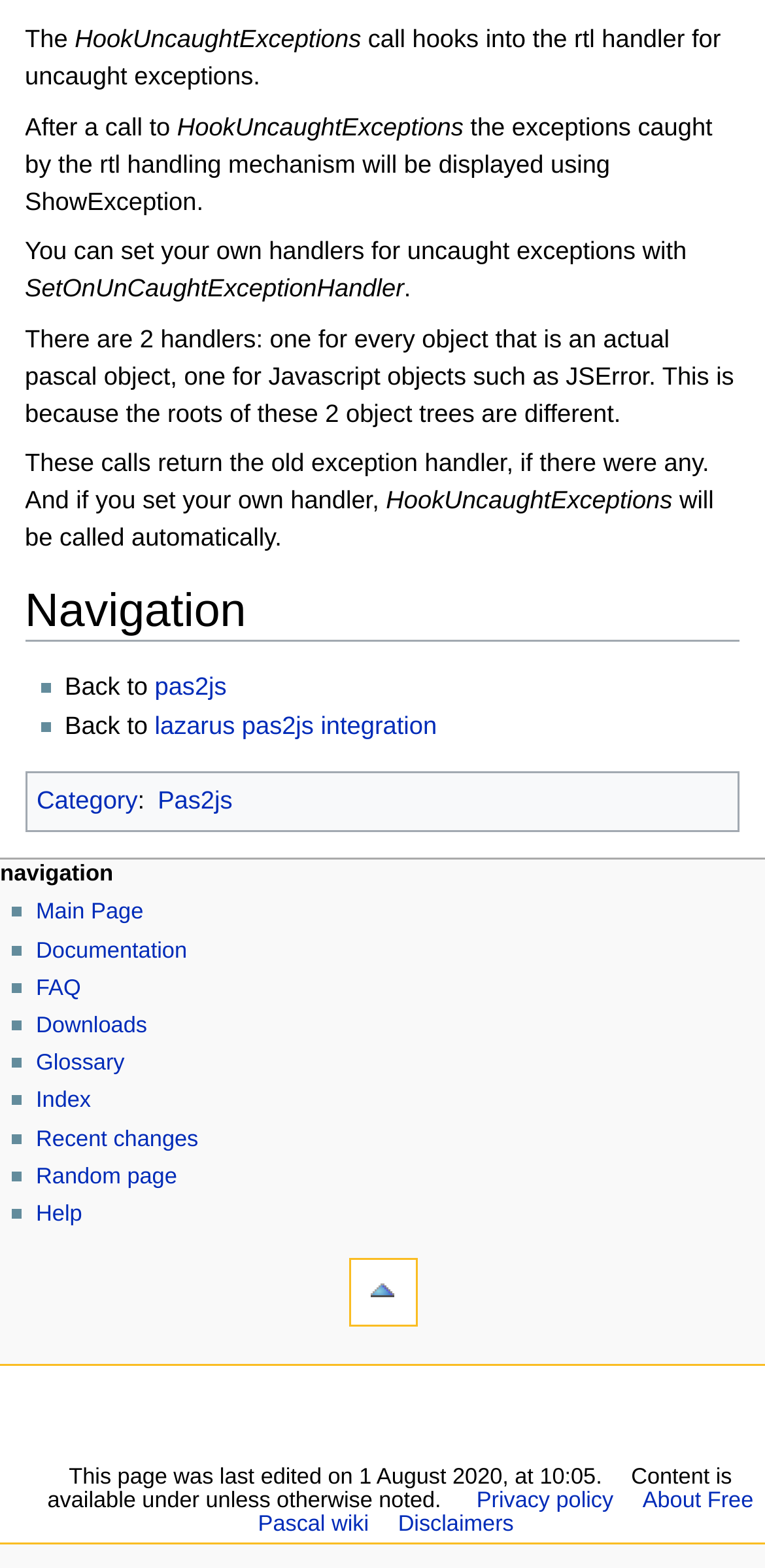Specify the bounding box coordinates for the region that must be clicked to perform the given instruction: "Log in to reply".

None